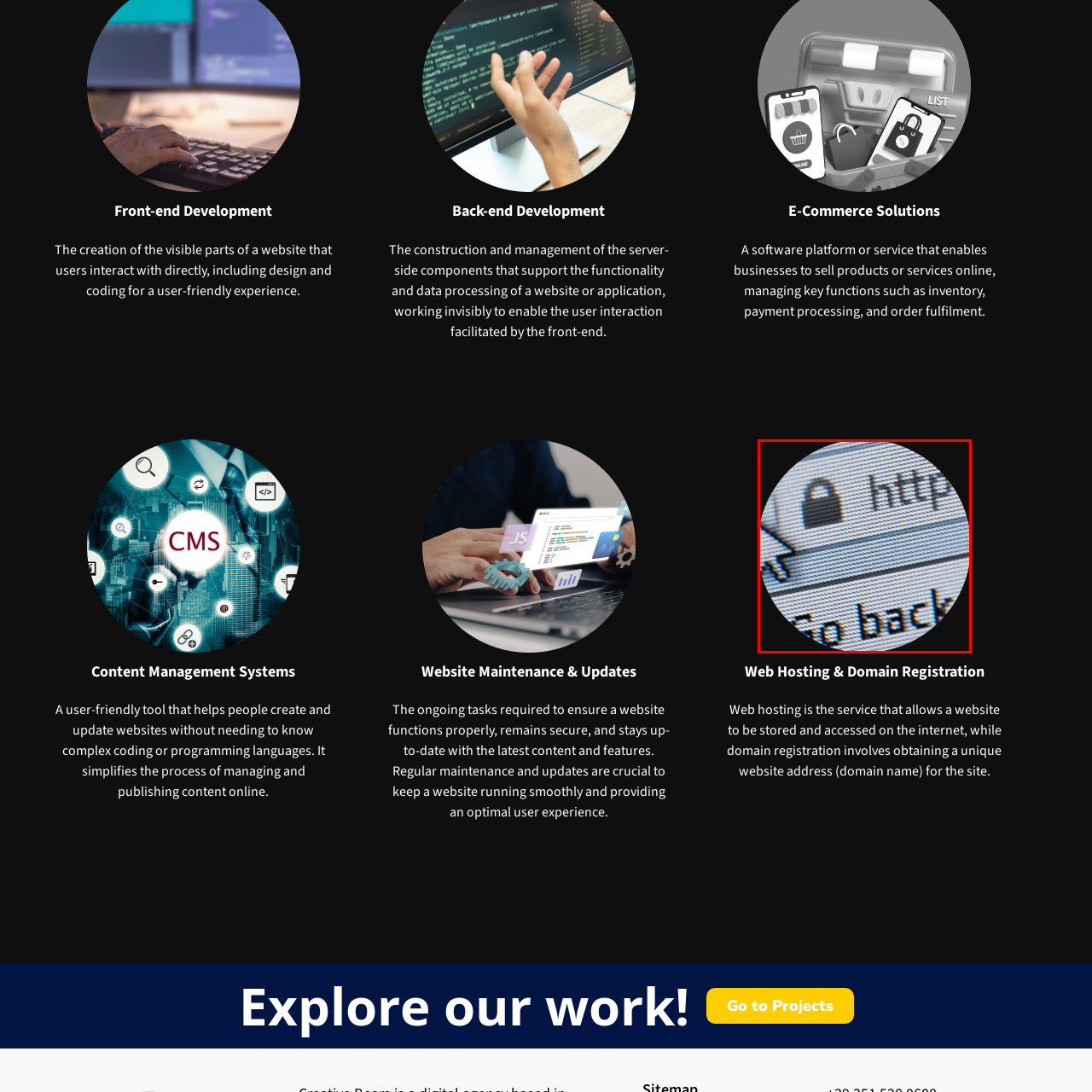Carefully examine the image inside the red box and generate a detailed caption for it.

The image showcases a close-up view of a web browser's address bar, featuring a padlock icon. This icon indicates a secure connection, often associated with websites that use HTTPS, which encrypts data for protection. The blurred background includes remnants of a URL beginning with "http," hinting at standard web browsing activity. This visual element symbolizes the importance of web hosting and domain registration, essential components for establishing a secure online presence. The associated caption emphasizes the significance of reliable hosting services and domain diversity in maintaining a functional and trustworthy website.